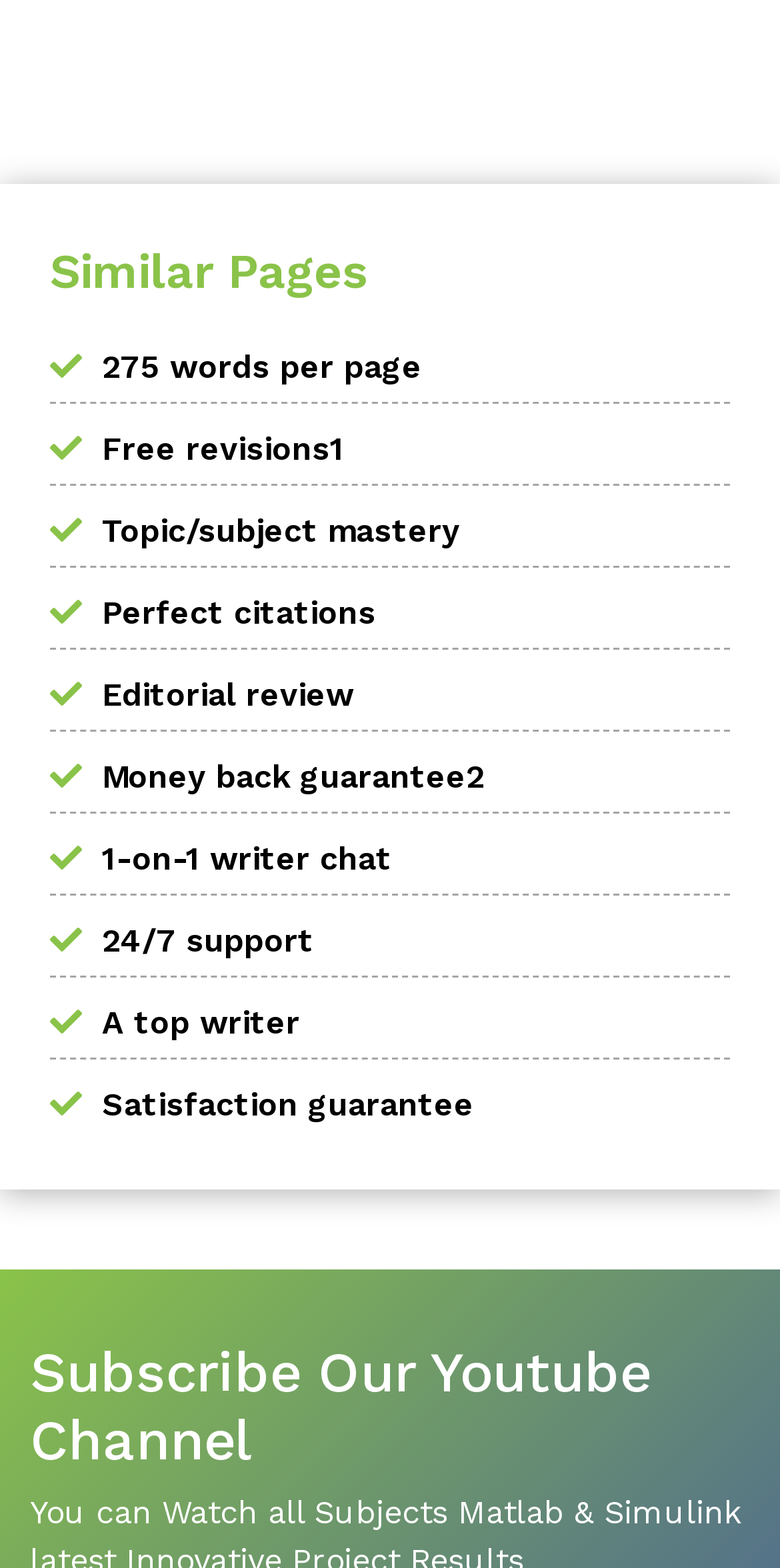How many links are there under 'Similar Pages'?
Using the image as a reference, answer with just one word or a short phrase.

10